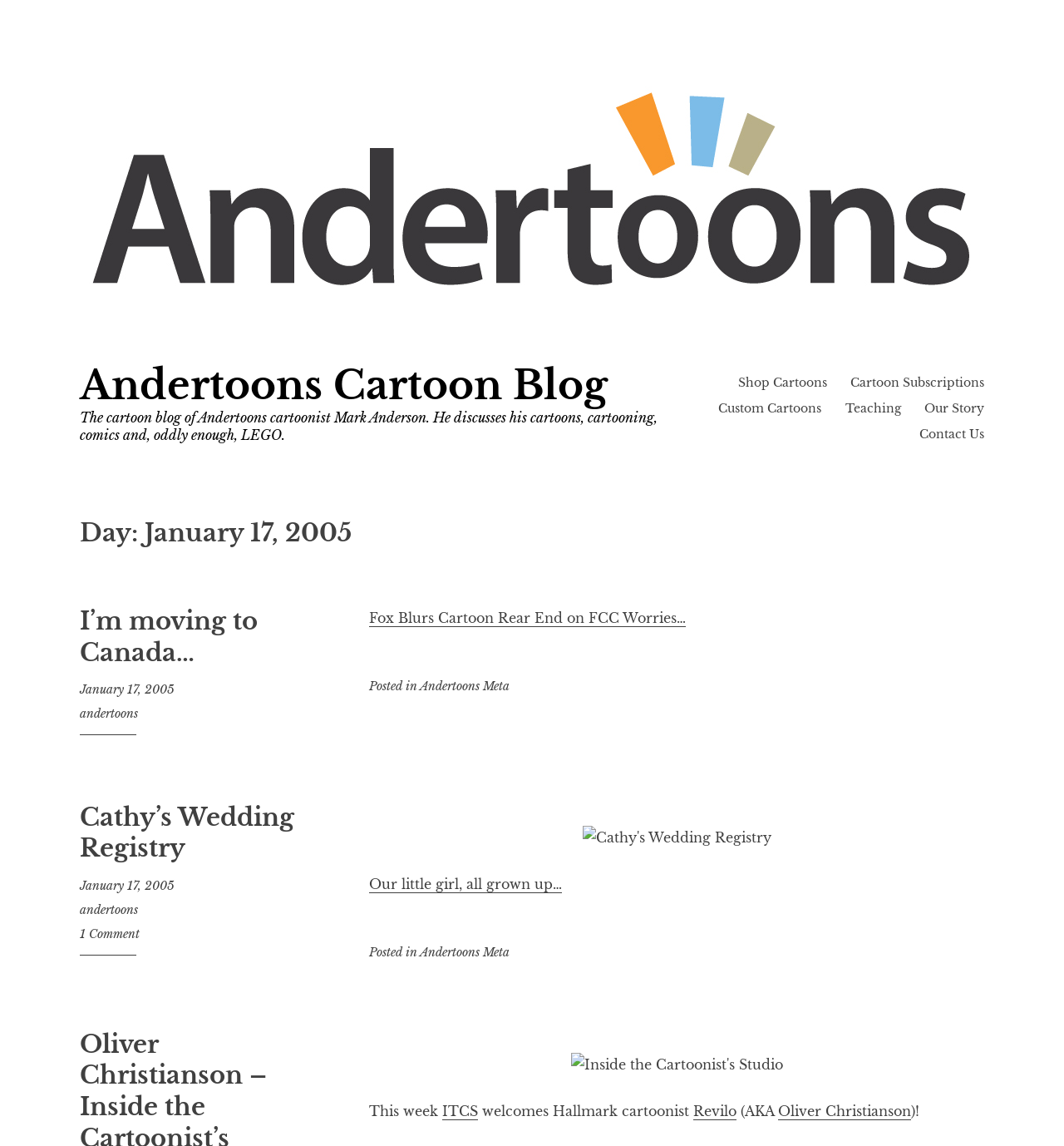Based on the provided description, "1 Comment", find the bounding box of the corresponding UI element in the screenshot.

[0.075, 0.808, 0.131, 0.821]